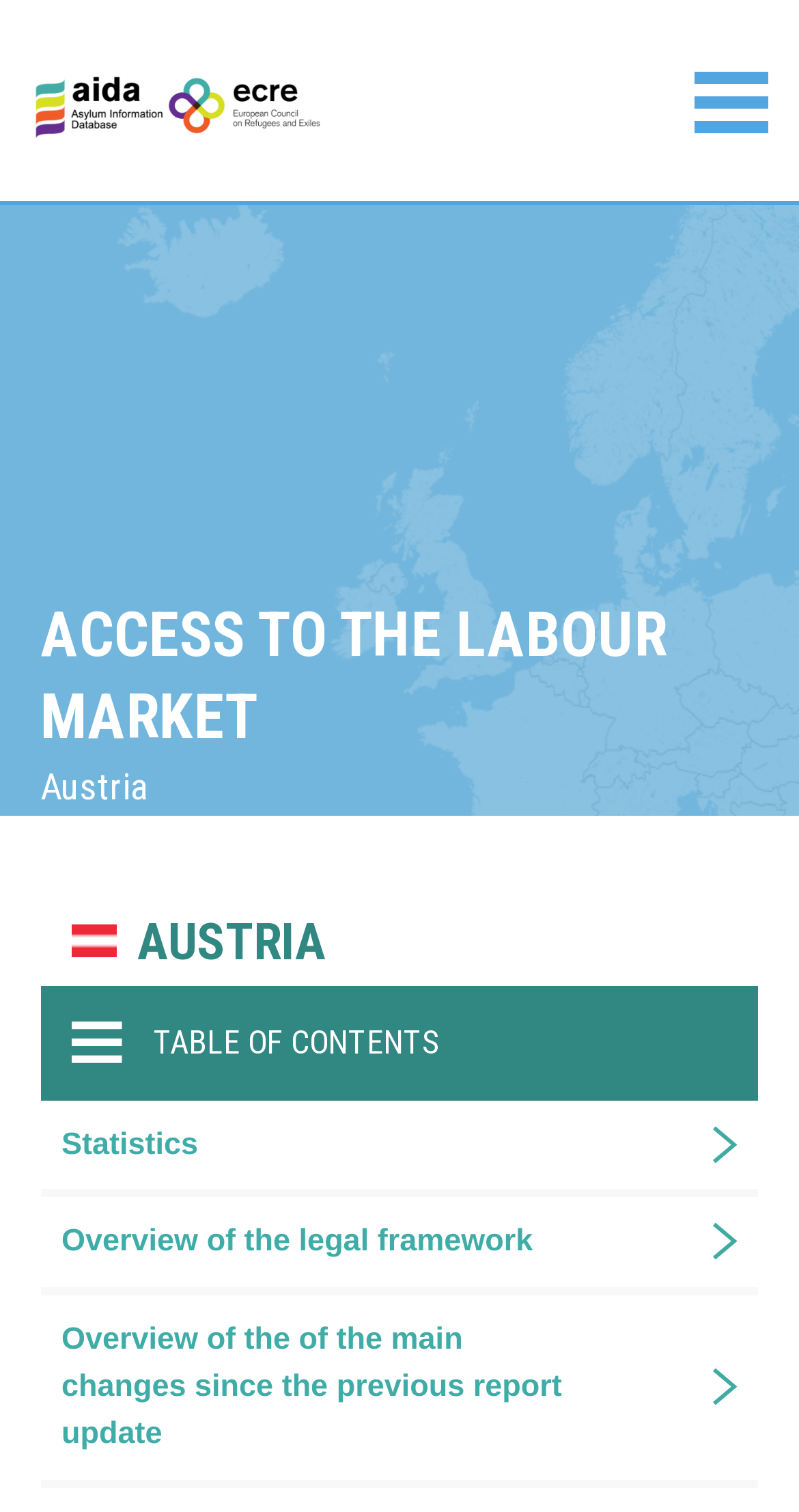Articulate a complete and detailed caption of the webpage elements.

The webpage is about the "Access to the Labour Market" in Austria, specifically focusing on asylum seekers. At the top-left corner, there is a logo and a link to the "Asylum Information Database | European Council on Refugees and Exiles". Below this, there is a primary menu button on the top-right corner.

The main content is divided into sections, with a large heading "ACCESS TO THE LABOUR MARKET" at the top, followed by a smaller heading "Austria" below it. To the right of the "Austria" heading, there is a link to "AUSTRIA". 

Further down, there is a "TABLE OF CONTENTS" section, which includes links to "Statistics", "Overview of the legal framework", and "Overview of the of the main changes since the previous report update". These links are arranged vertically, with "Statistics" at the top and "Overview of the of the main changes since the previous report update" at the bottom.

The webpage also provides information about the Aliens Employment Act (AuslBG) in Austria, stating that an employer can obtain an employment permit for an asylum seeker 3 months after the asylum application is admitted to the regular procedure.